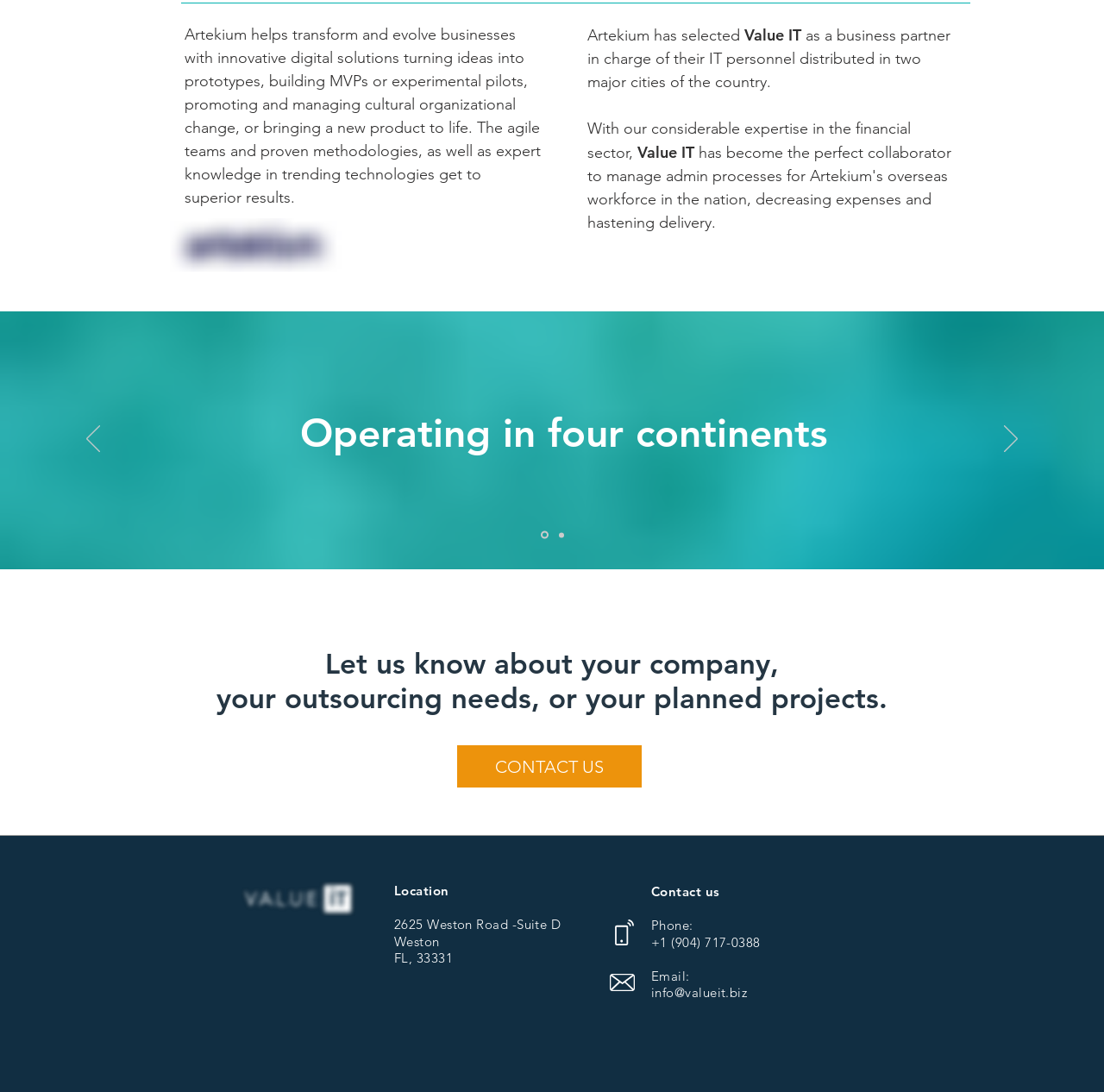What is the company's contact phone number?
Answer the question with a thorough and detailed explanation.

The contact information is provided at the bottom of the webpage, which includes the phone number +1 (904) 717-0388.